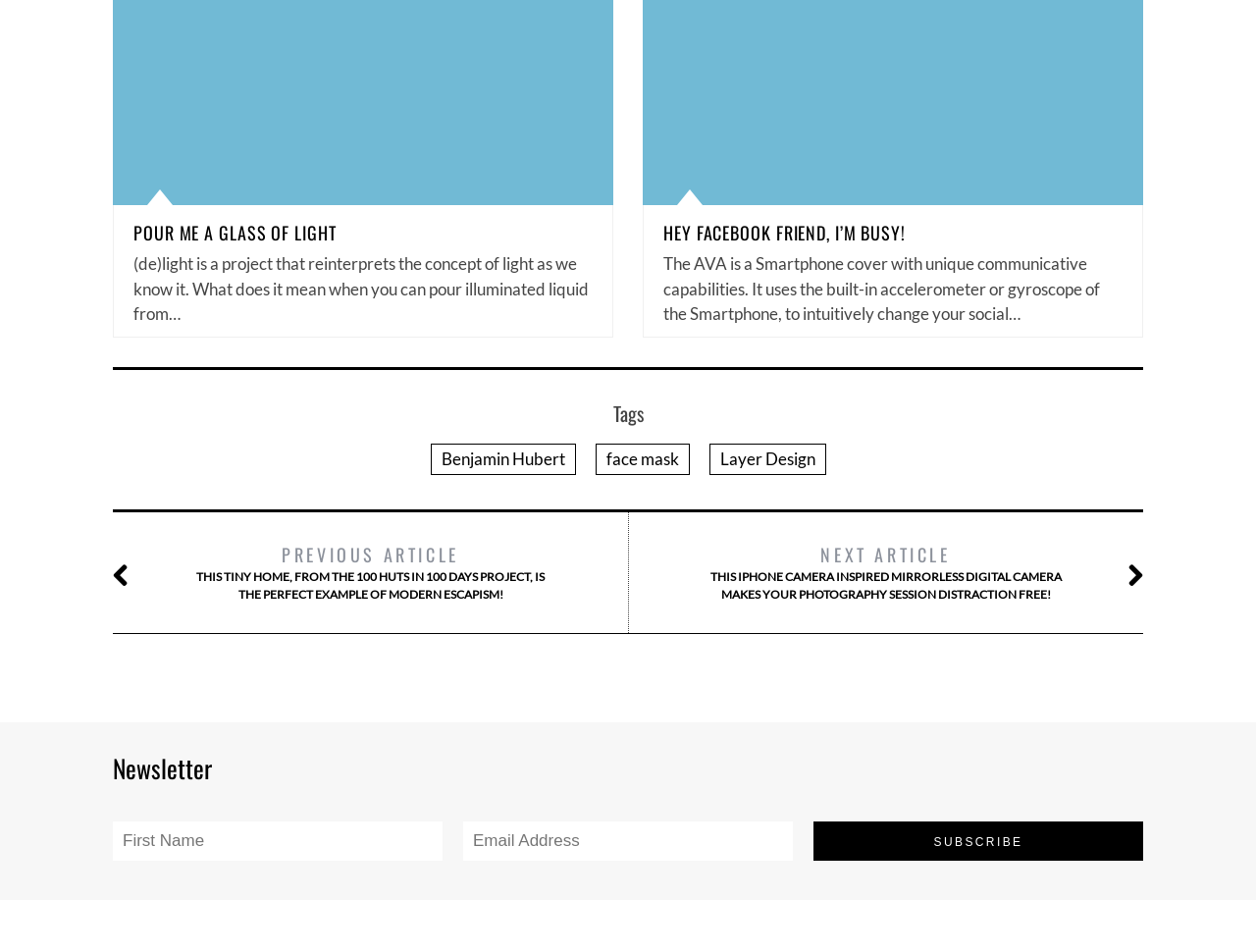What is the function of the button at the bottom of the page?
Craft a detailed and extensive response to the question.

The question is asking about the function of the button at the bottom of the page. The button is located below the 'Newsletter' heading and has a 'Subscribe' label. Therefore, the answer is 'Subscribe'.